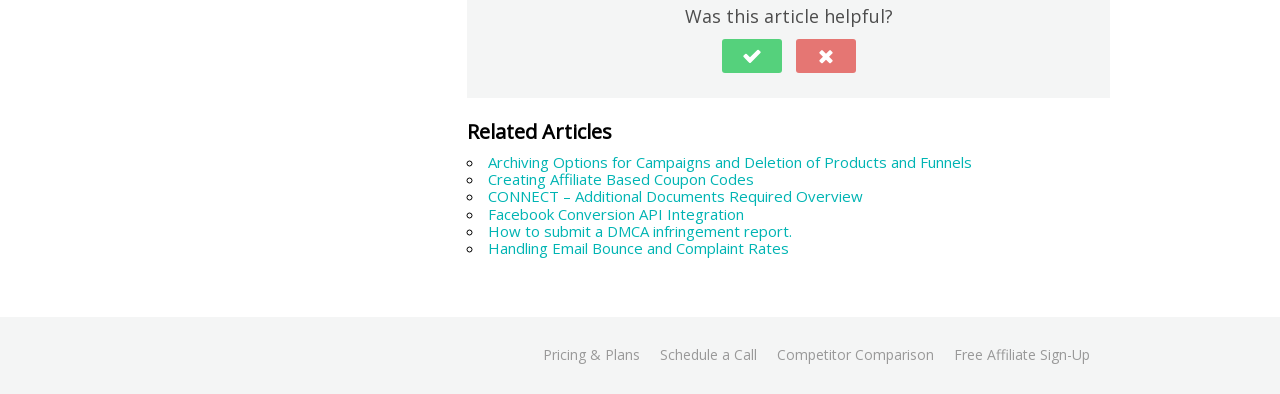Please find the bounding box coordinates in the format (top-left x, top-left y, bottom-right x, bottom-right y) for the given element description. Ensure the coordinates are floating point numbers between 0 and 1. Description: Creating Affiliate Based Coupon Codes

[0.381, 0.43, 0.589, 0.48]